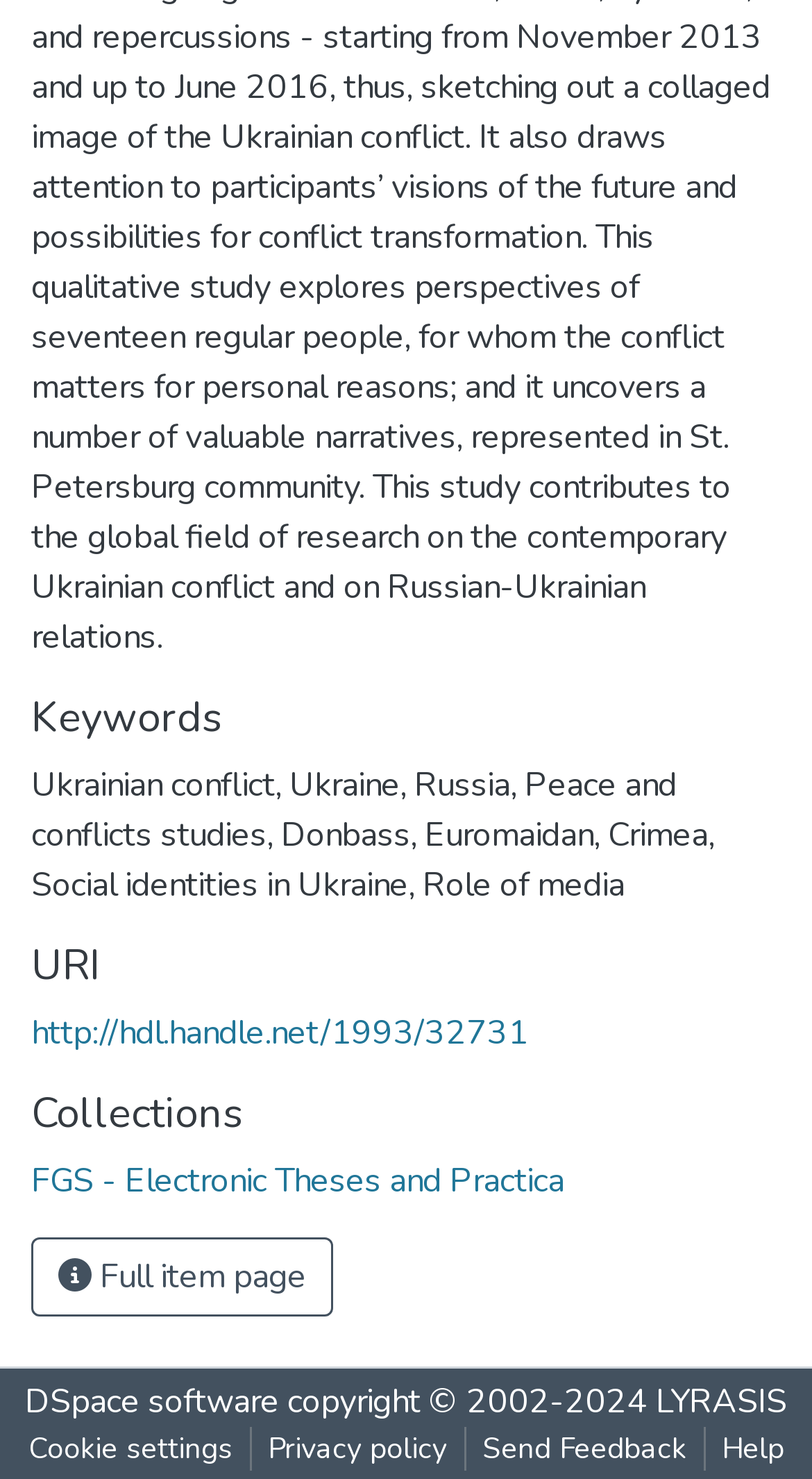Can you find the bounding box coordinates for the element to click on to achieve the instruction: "Send feedback"?

[0.573, 0.964, 0.865, 0.994]